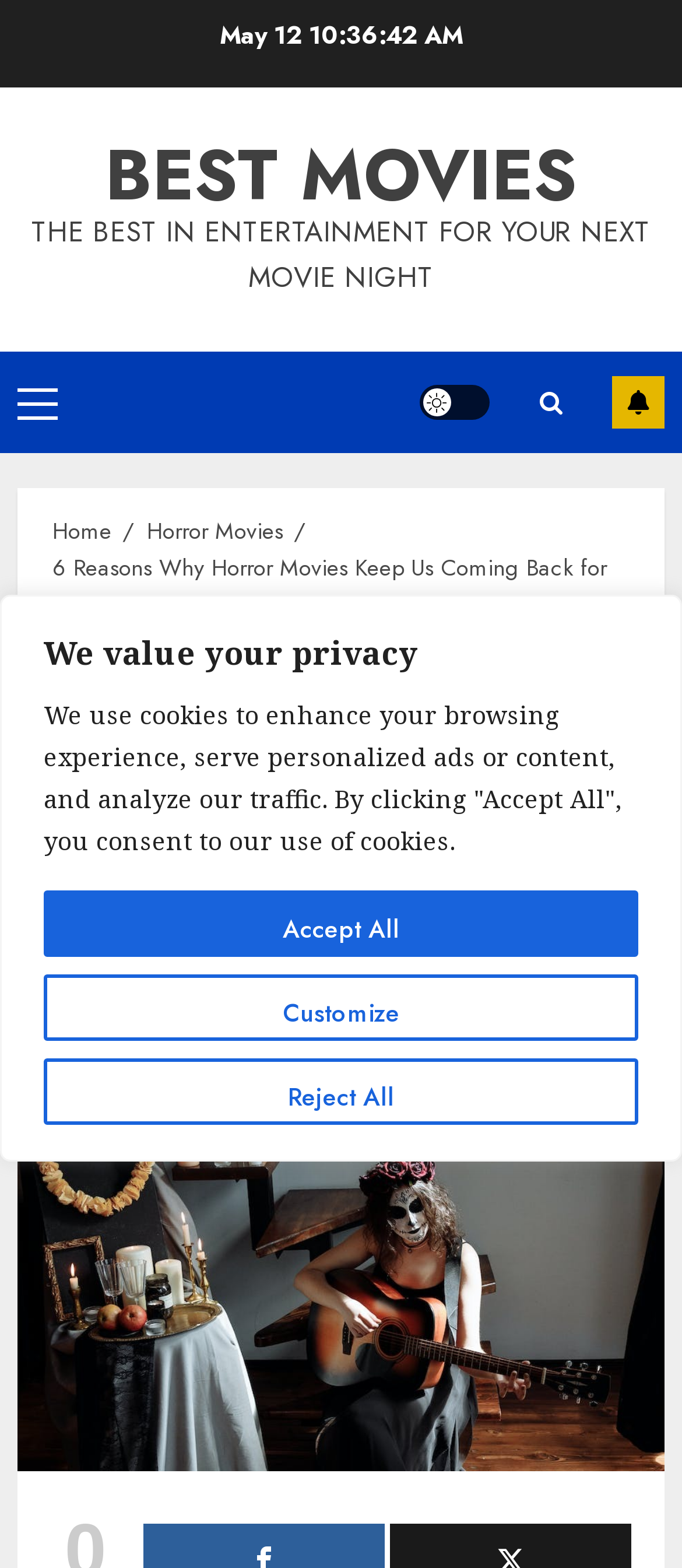Show the bounding box coordinates of the region that should be clicked to follow the instruction: "read the article."

[0.067, 0.496, 0.933, 0.554]